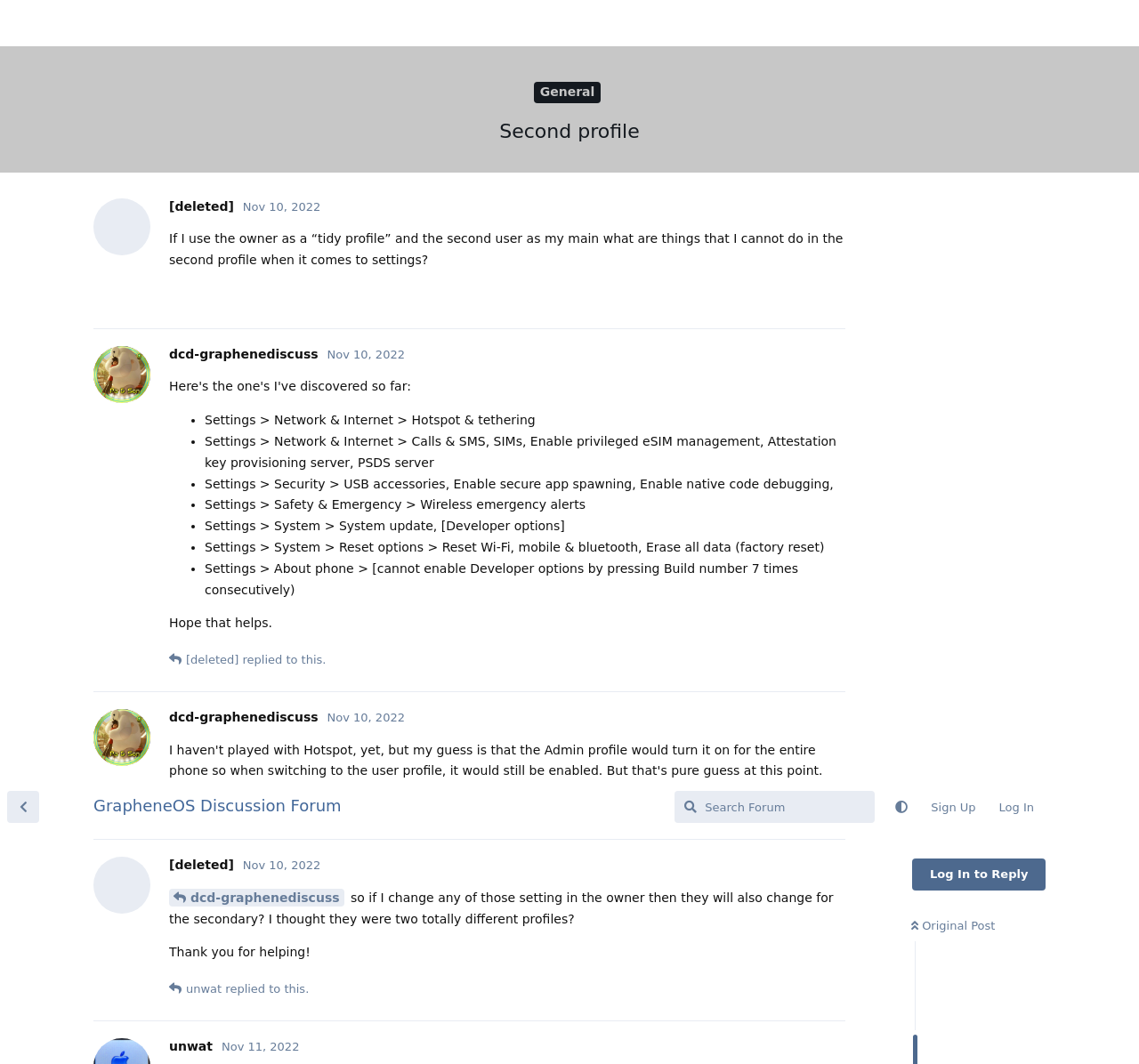What is the name of the discussion forum?
Refer to the screenshot and deliver a thorough answer to the question presented.

The name of the discussion forum can be found in the link element with the text 'GrapheneOS Discussion Forum' at the top of the webpage.